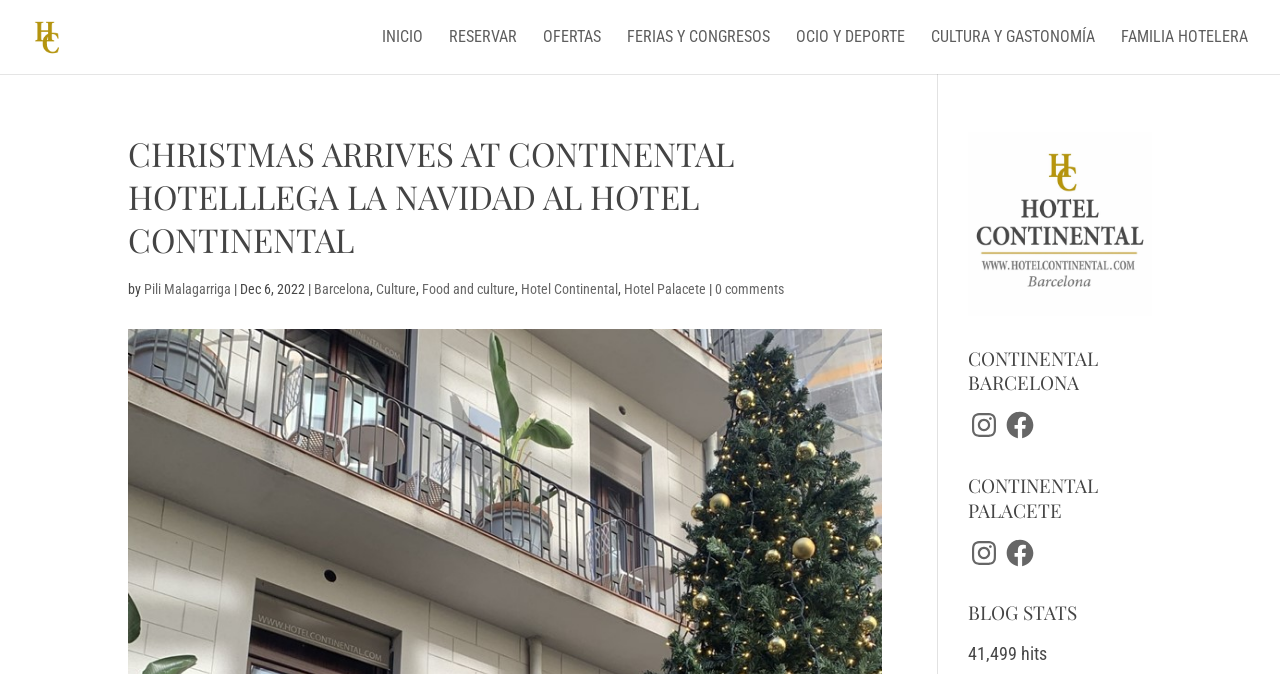Please provide the bounding box coordinates for the element that needs to be clicked to perform the following instruction: "Read the blog post about Christmas". The coordinates should be given as four float numbers between 0 and 1, i.e., [left, top, right, bottom].

[0.1, 0.196, 0.689, 0.402]